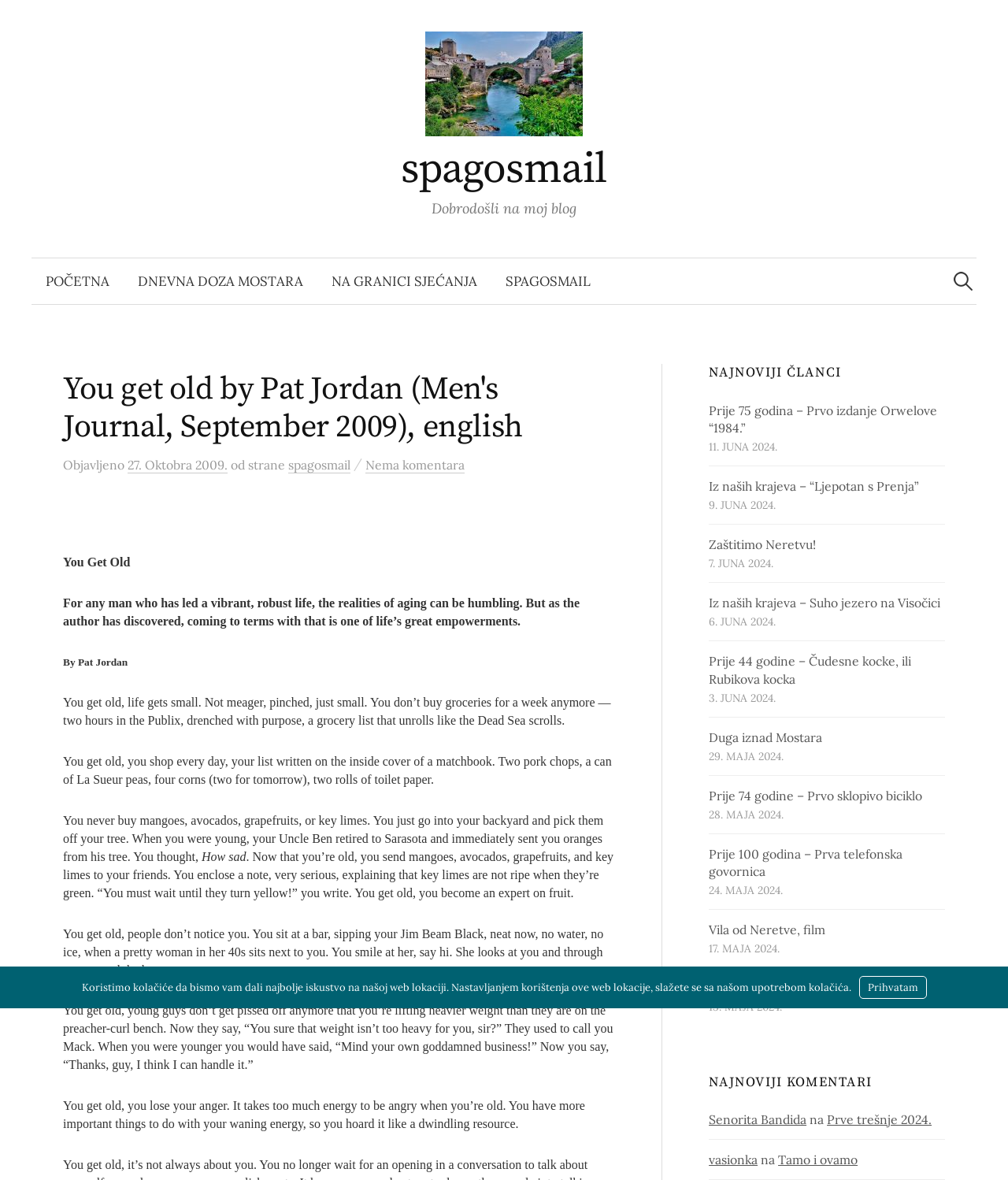Please locate the UI element described by "Prve trešnje 2024." and provide its bounding box coordinates.

[0.82, 0.942, 0.924, 0.955]